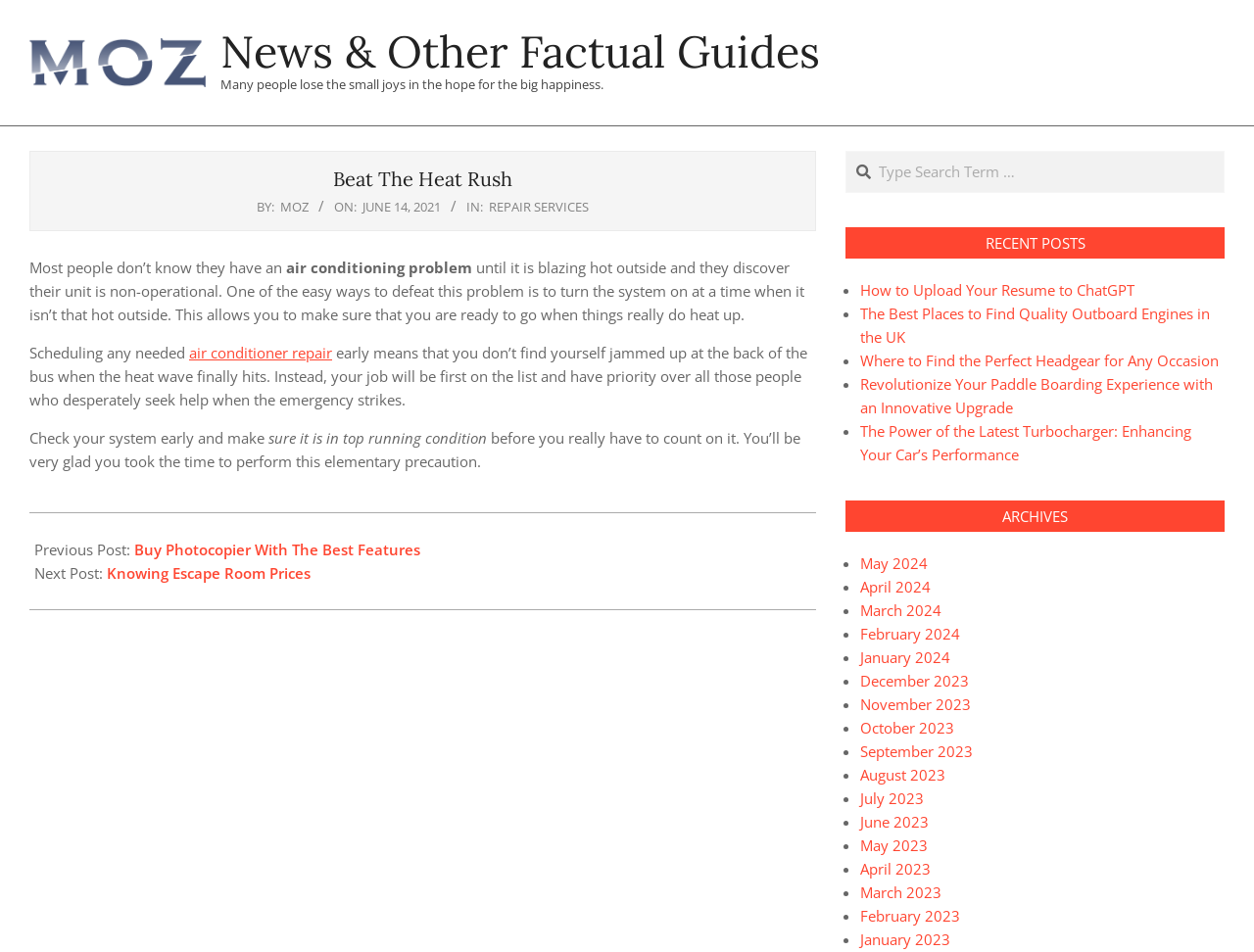Please extract the primary headline from the webpage.

Beat The Heat Rush